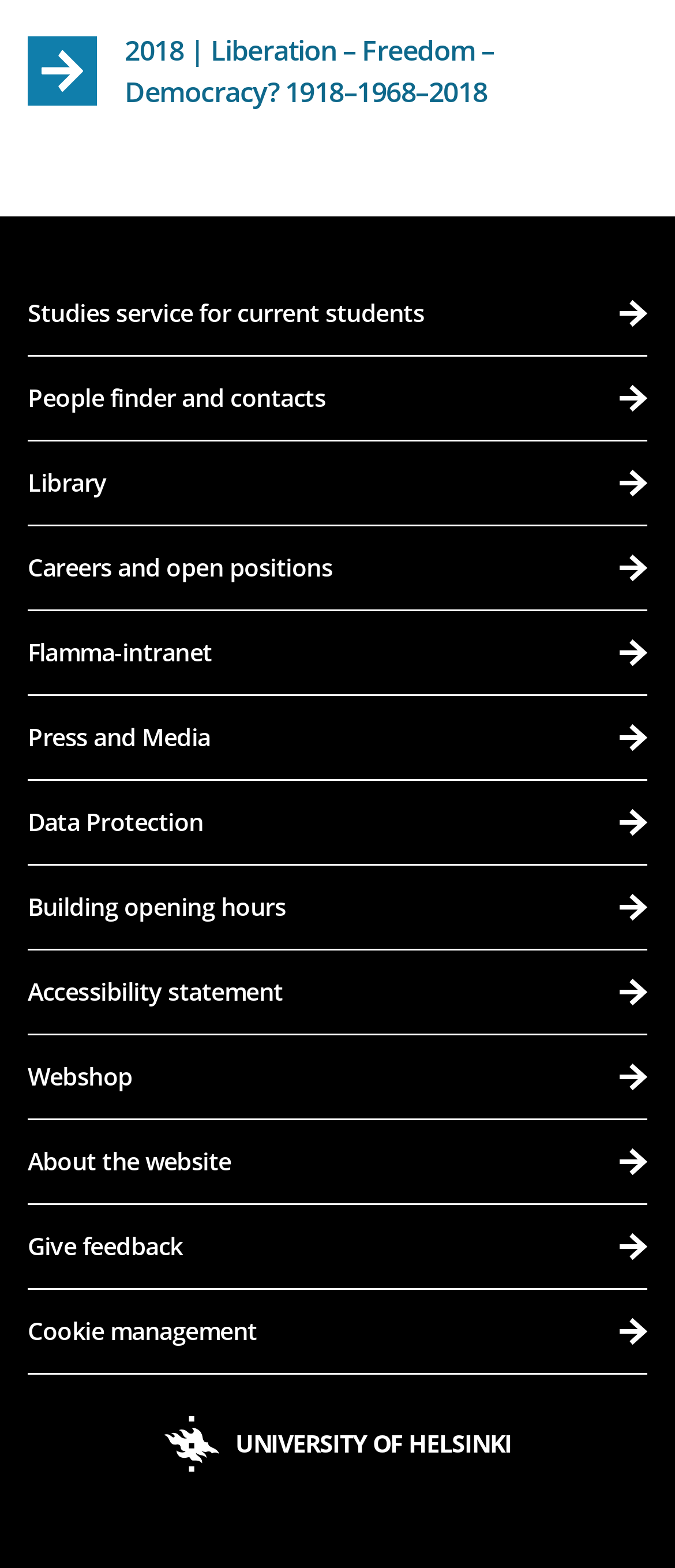Given the element description Library, identify the bounding box coordinates for the UI element on the webpage screenshot. The format should be (top-left x, top-left y, bottom-right x, bottom-right y), with values between 0 and 1.

[0.041, 0.306, 0.959, 0.36]